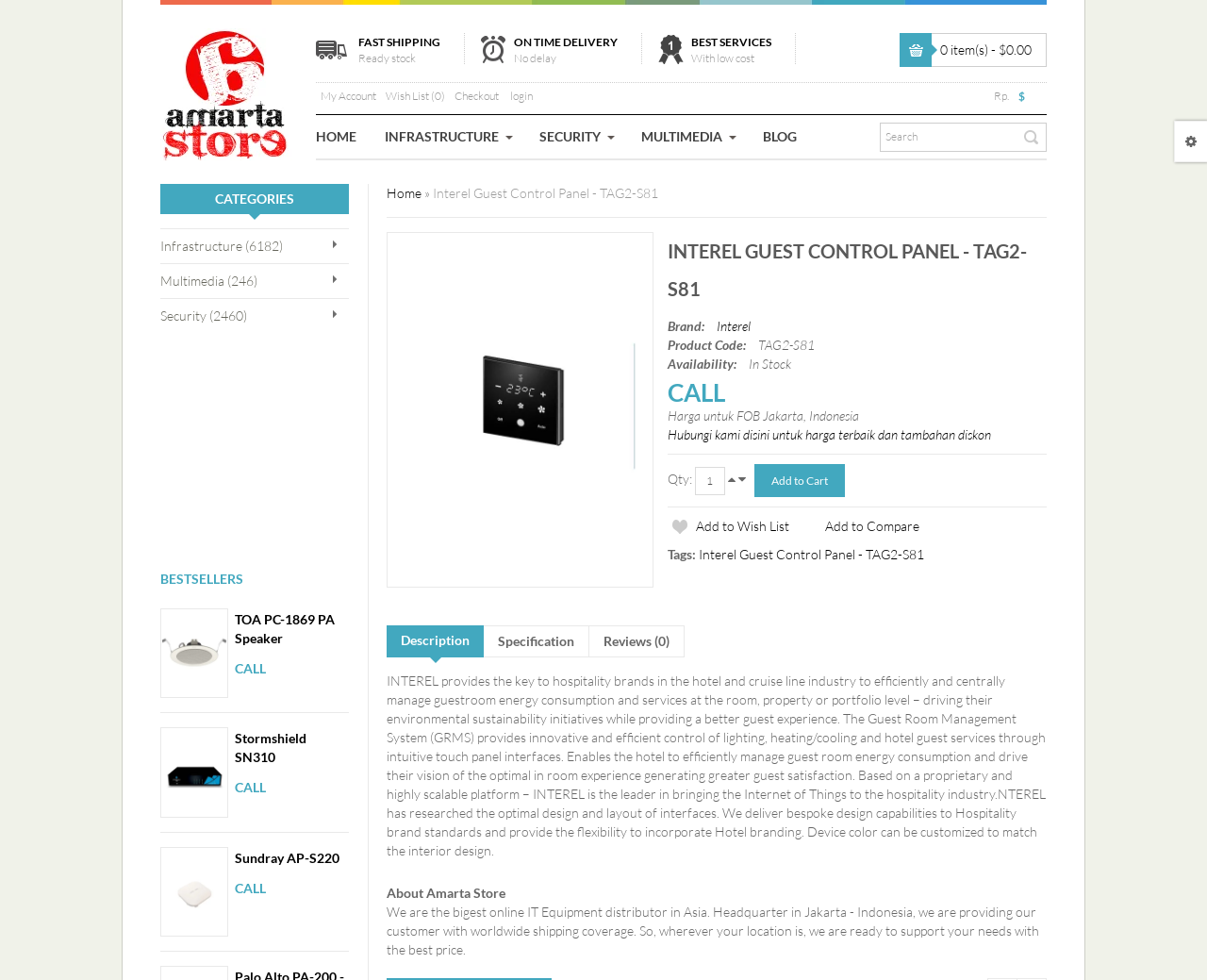What is the purpose of the Interel Guest Room Management System?
Provide a detailed answer to the question using information from the image.

I found the answer by reading the product description, which states that the Interel Guest Room Management System provides innovative and efficient control of lighting, heating/cooling and hotel guest services, enabling hotels to efficiently manage guest room energy consumption.